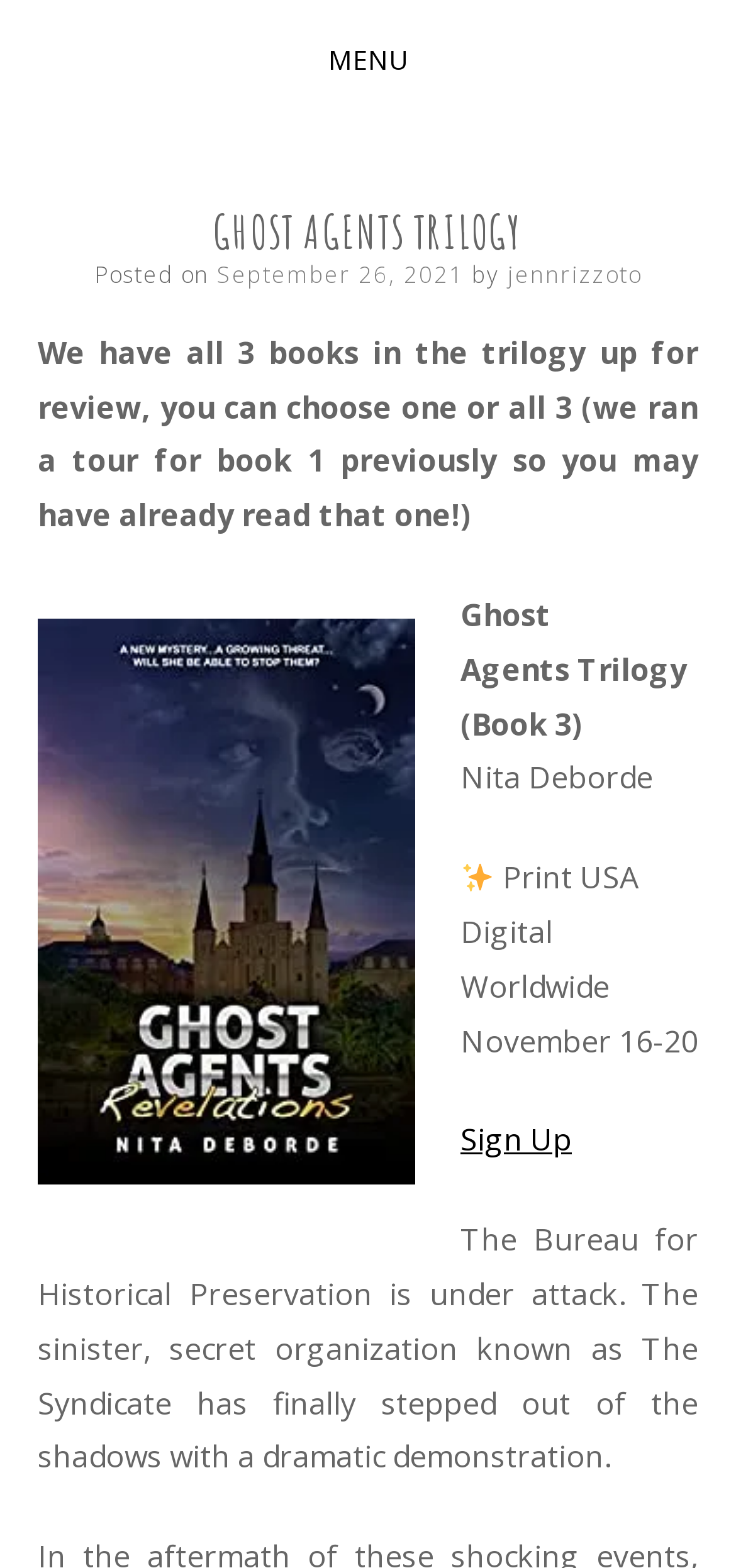Answer the question below using just one word or a short phrase: 
What is the name of the sinister organization?

The Syndicate